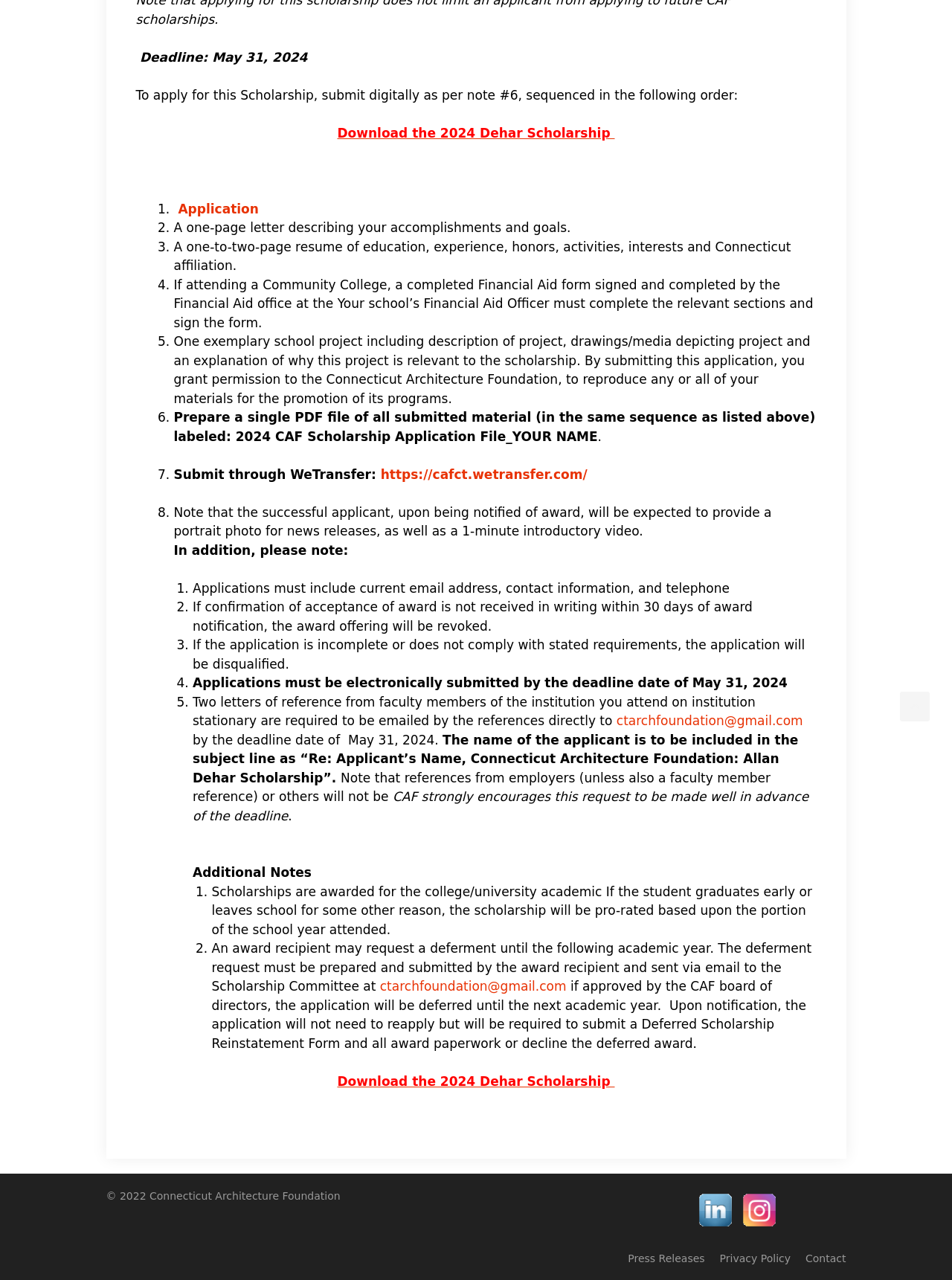Could you determine the bounding box coordinates of the clickable element to complete the instruction: "Visit Us On Linkedin"? Provide the coordinates as four float numbers between 0 and 1, i.e., [left, top, right, bottom].

[0.728, 0.955, 0.774, 0.964]